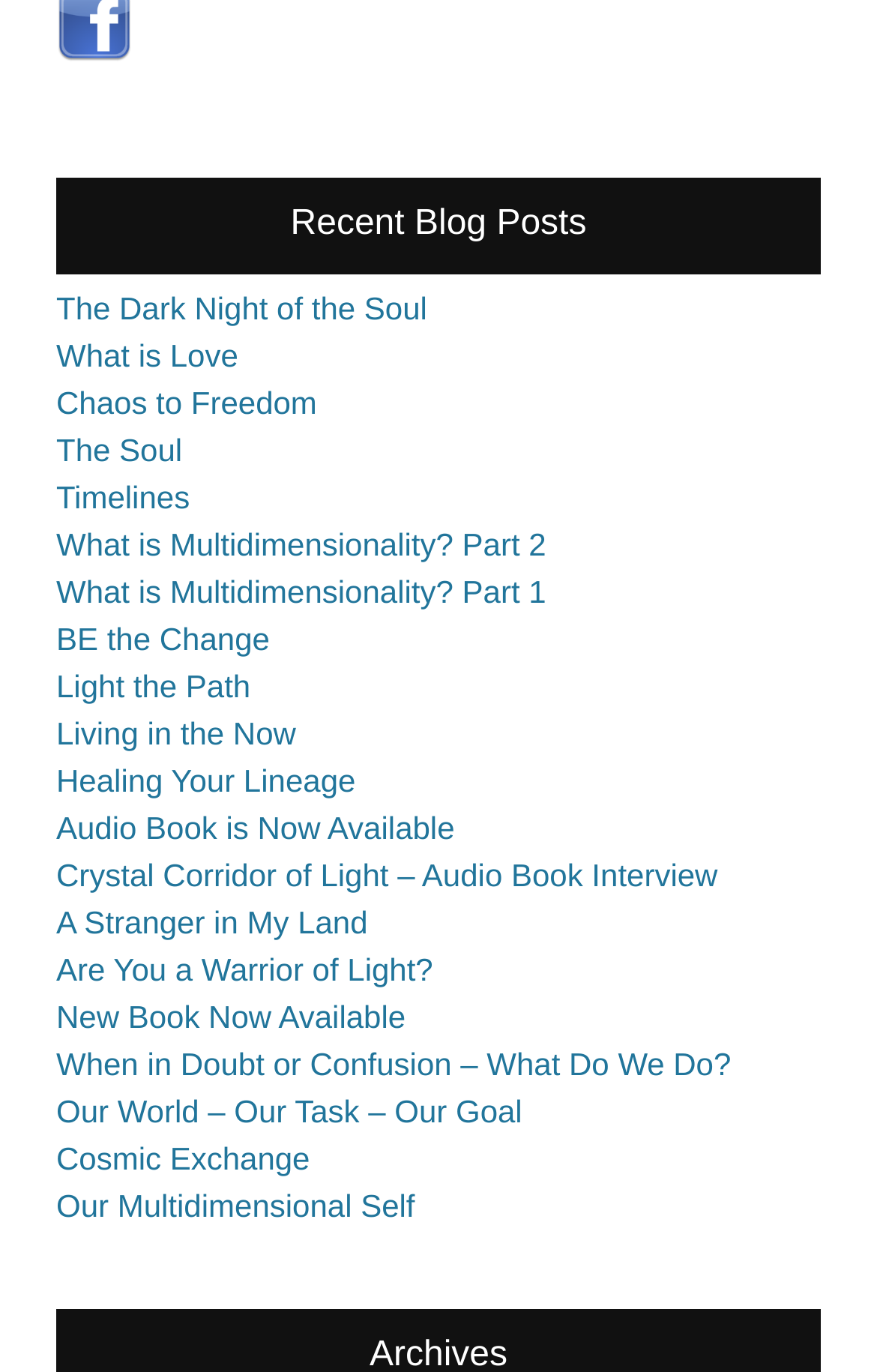What is the theme of the blog?
Refer to the image and provide a thorough answer to the question.

Based on the titles of the blog posts, such as 'Chaos to Freedom', 'BE the Change', and 'Living in the Now', it appears that the theme of the blog is personal growth and self-improvement.